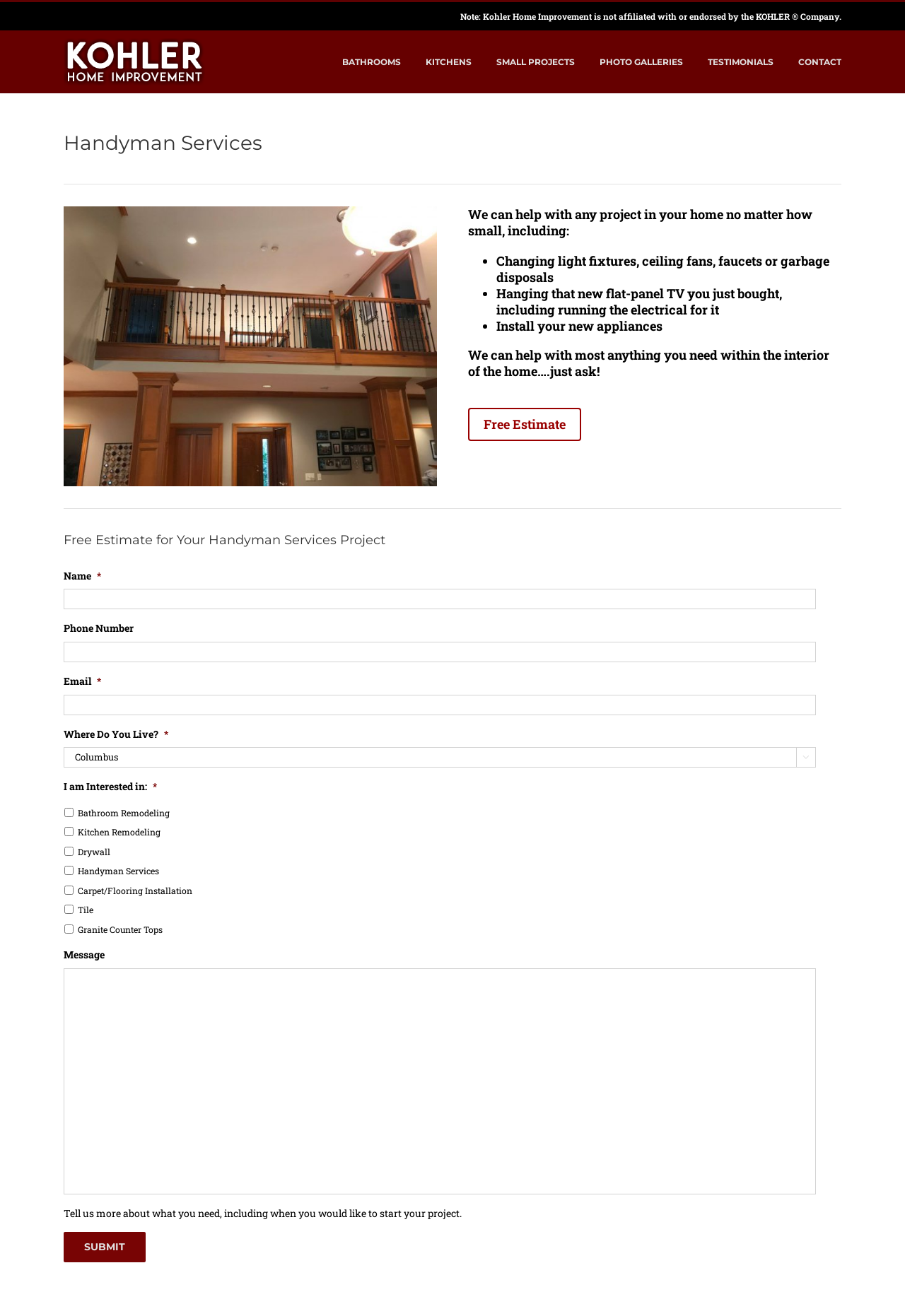Please identify the bounding box coordinates of the element's region that should be clicked to execute the following instruction: "Click the 'Free Estimate' link". The bounding box coordinates must be four float numbers between 0 and 1, i.e., [left, top, right, bottom].

[0.517, 0.31, 0.642, 0.335]